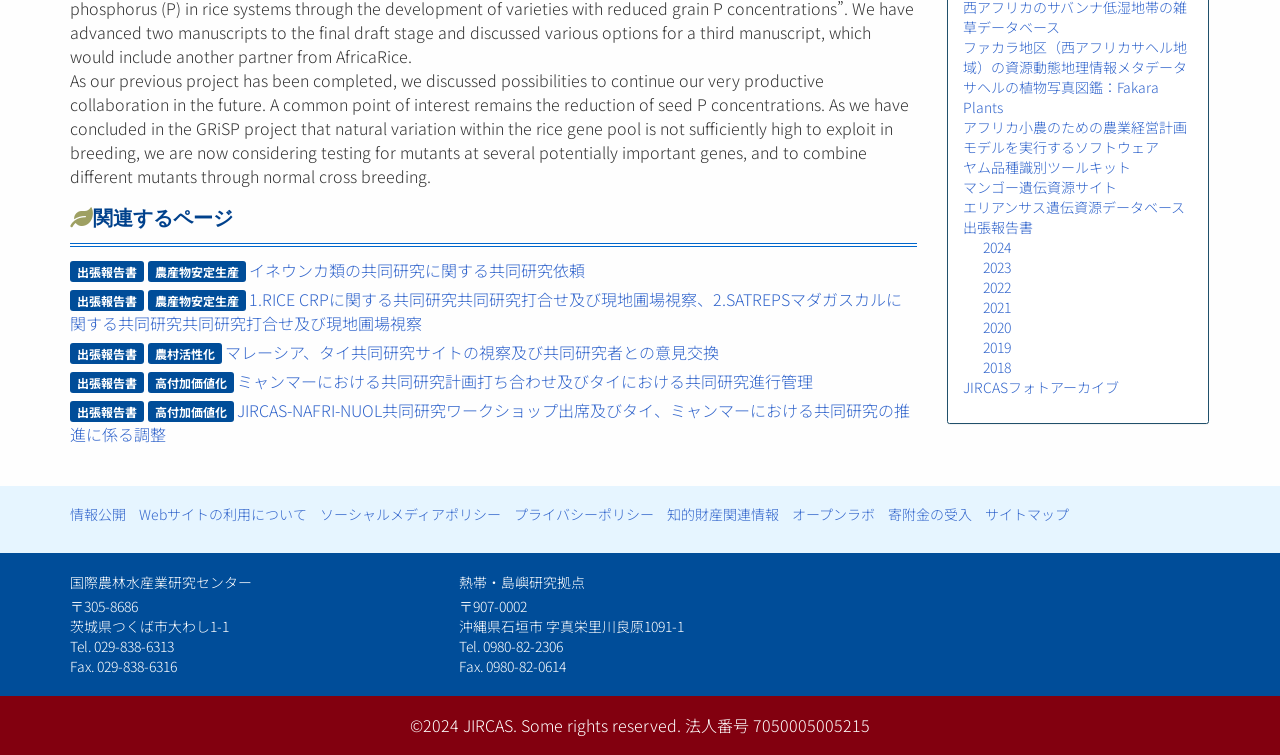Locate the UI element described by 2018 in the provided webpage screenshot. Return the bounding box coordinates in the format (top-left x, top-left y, bottom-right x, bottom-right y), ensuring all values are between 0 and 1.

[0.768, 0.473, 0.79, 0.5]